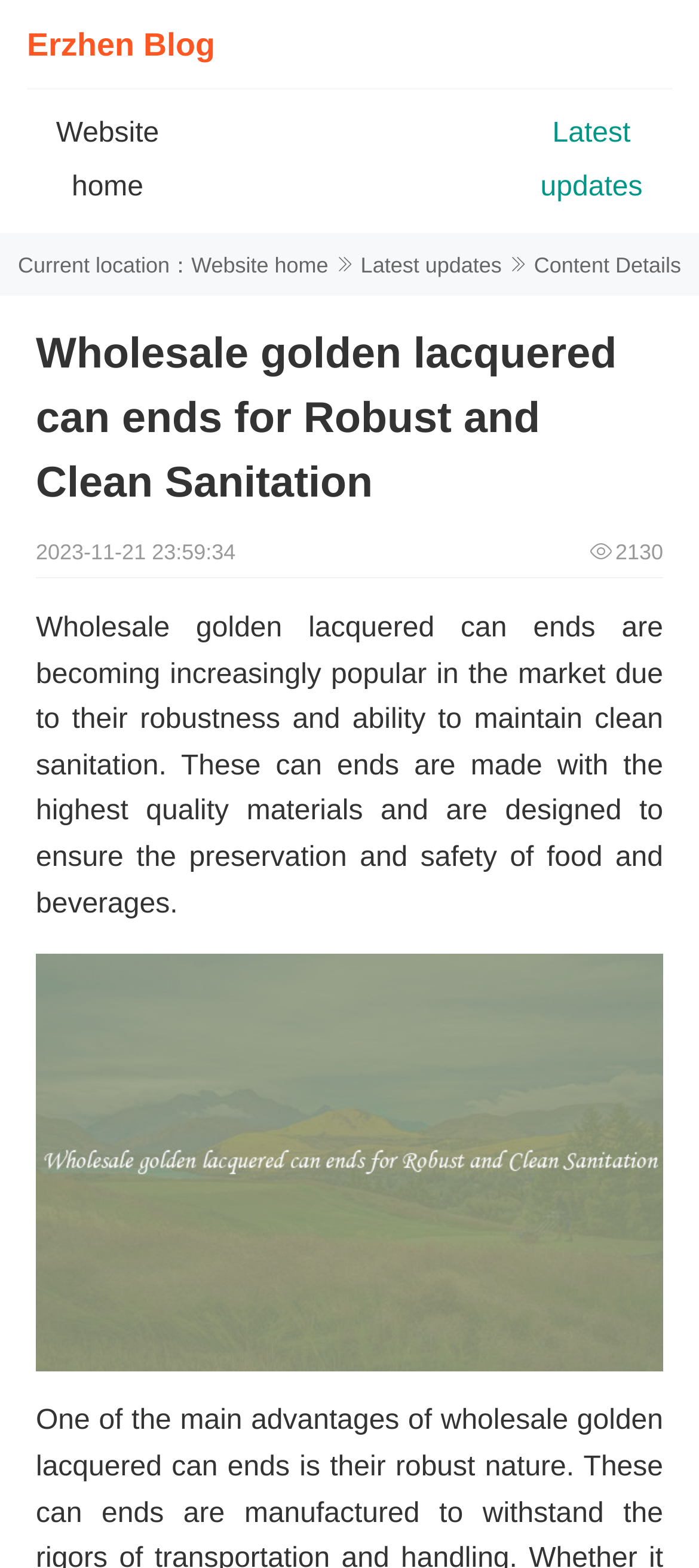Describe the webpage in detail, including text, images, and layout.

The webpage appears to be a blog post about wholesale golden lacquered can ends. At the top left, there is a link to "Erzhen Blog" and a link to "Website home" next to it. On the right side of the top section, there is a link to "Latest updates". 

Below the top section, there is a navigation bar with a "Current location" label, followed by links to "Website home" and "Latest updates" again. The navigation bar also includes a "Content Details" label at the end.

The main content of the webpage starts with a heading that reads "Wholesale golden lacquered can ends for Robust and Clean Sanitation". Below the heading, there is a timestamp "2023-11-21 23:59:34" and a number "2130" on the right side. 

The main article begins with a paragraph of text that describes the benefits of wholesale golden lacquered can ends, including their robustness and ability to maintain clean sanitation. The text also mentions that these can ends are made with high-quality materials to ensure the preservation and safety of food and beverages.

Below the text, there is an image related to wholesale golden lacquered can ends, which takes up most of the remaining space on the webpage.